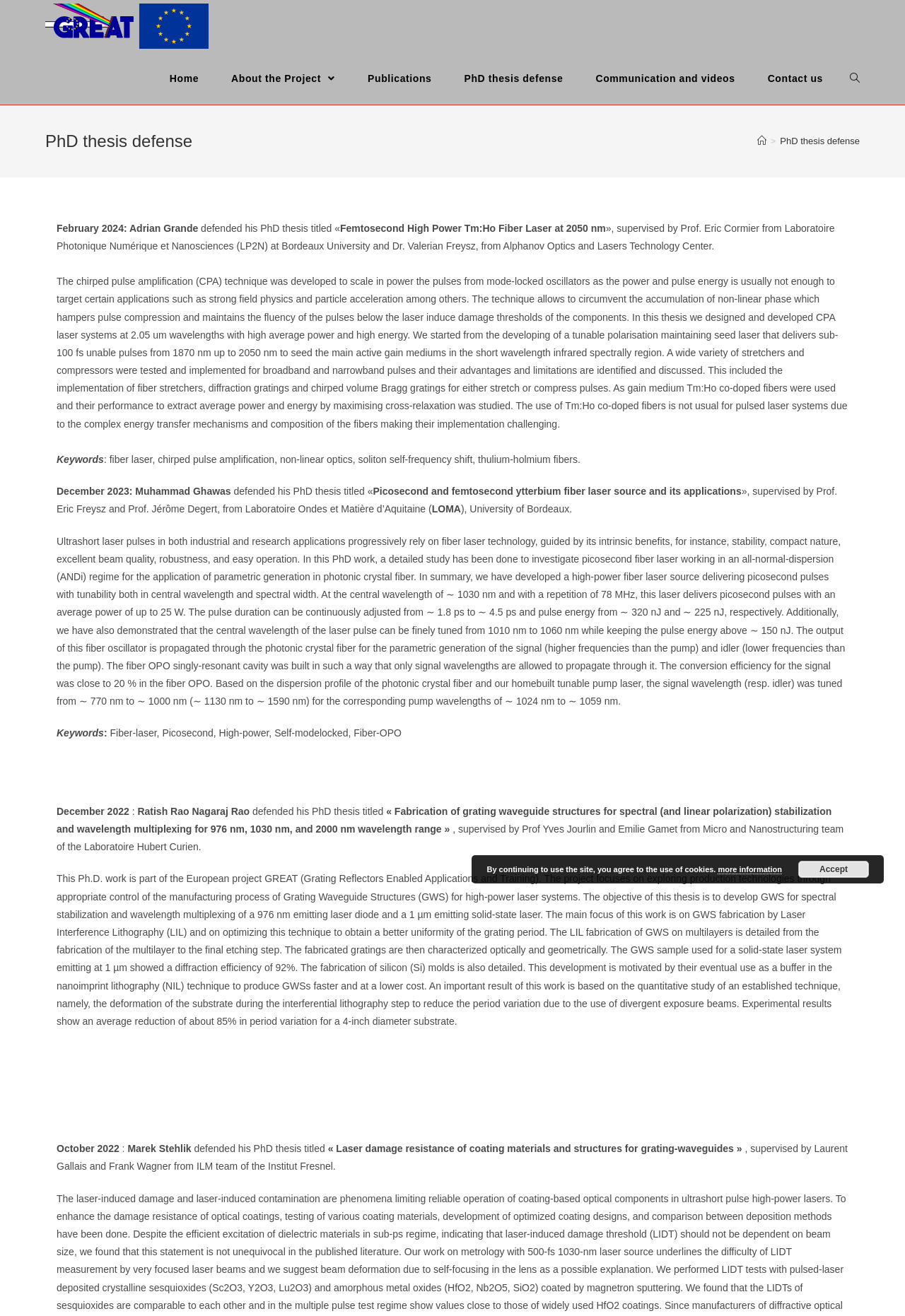Specify the bounding box coordinates of the area to click in order to execute this command: 'read about ITN-GREAT'. The coordinates should consist of four float numbers ranging from 0 to 1, and should be formatted as [left, top, right, bottom].

[0.05, 0.015, 0.23, 0.023]